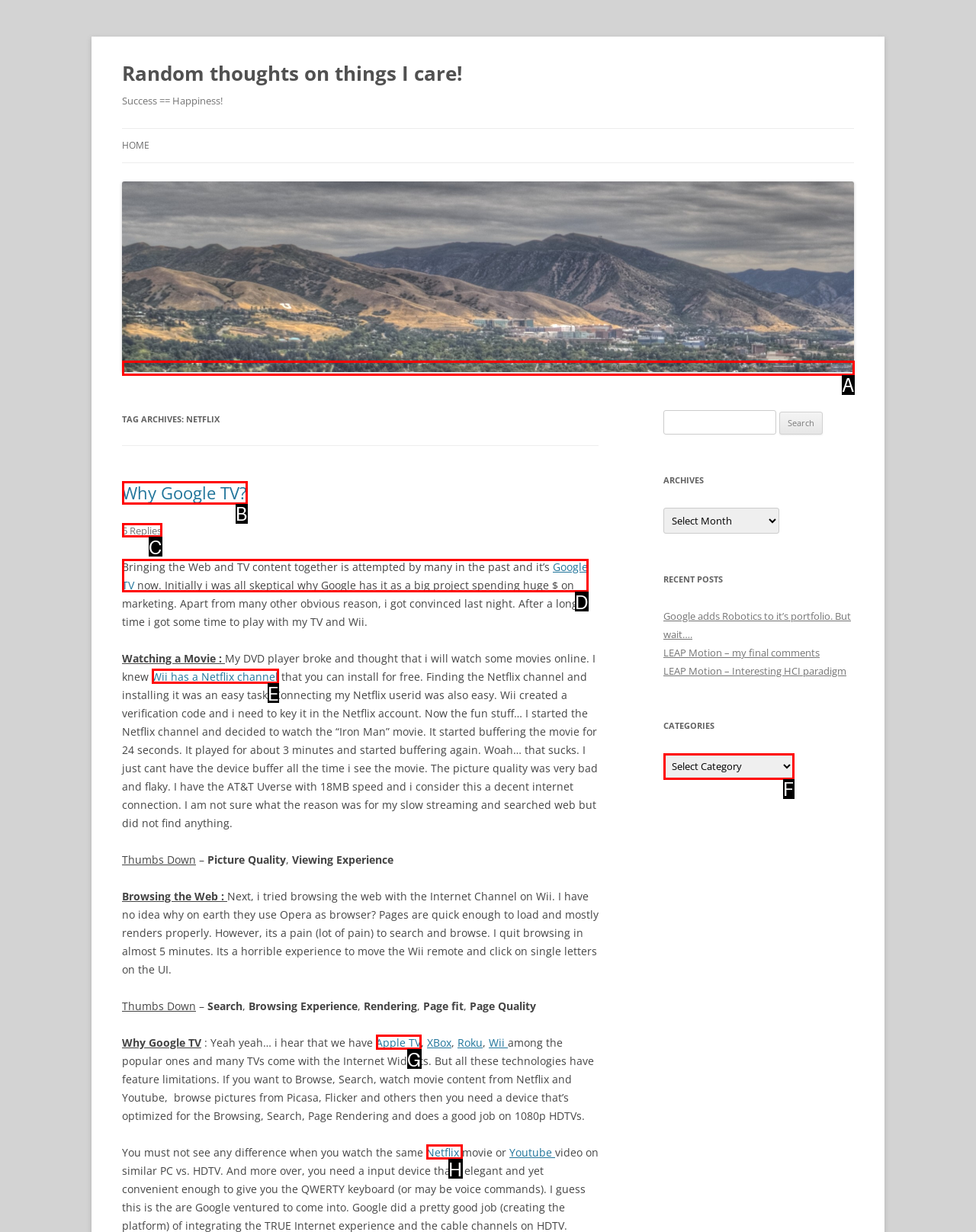Based on the given description: Apple TV, determine which HTML element is the best match. Respond with the letter of the chosen option.

G